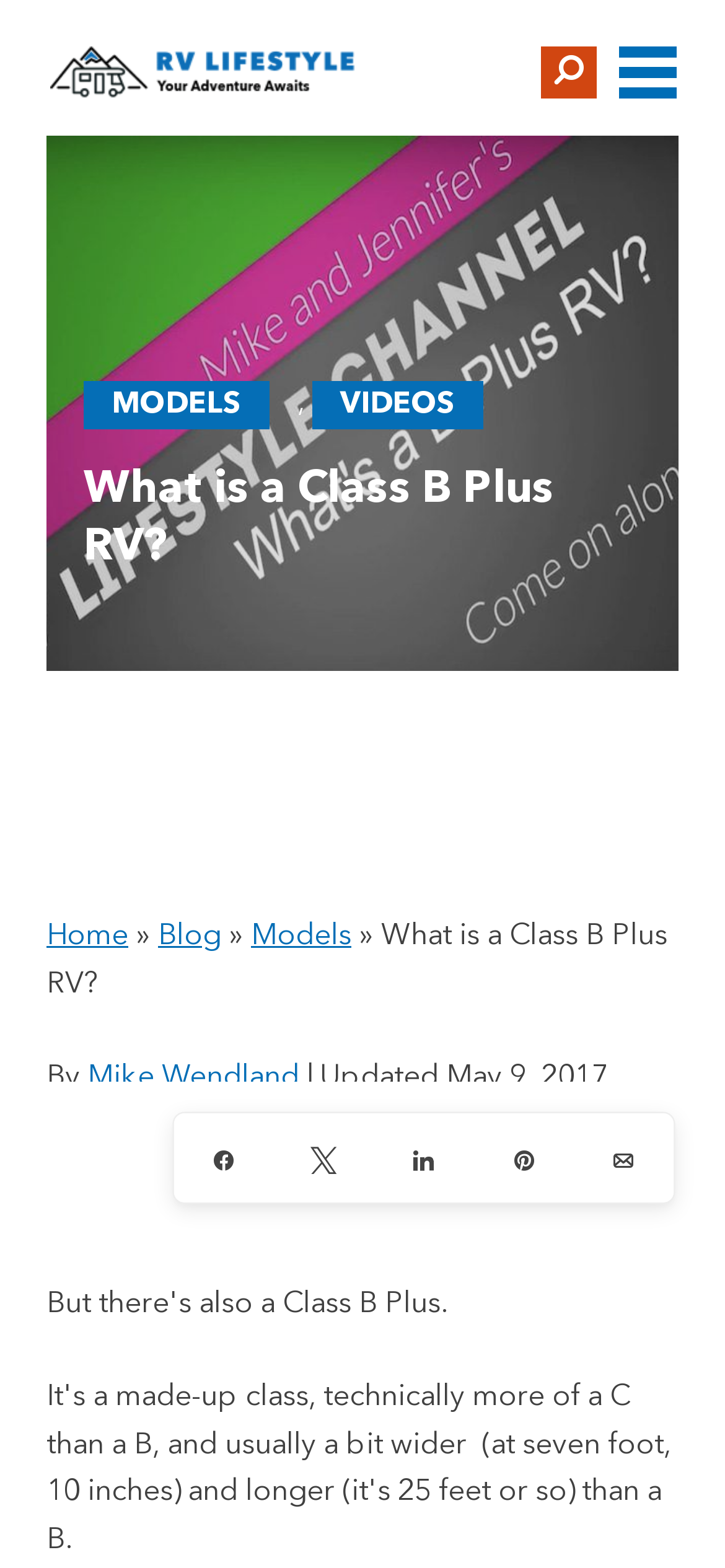Please specify the bounding box coordinates of the element that should be clicked to execute the given instruction: 'Click on the 'MODELS' link'. Ensure the coordinates are four float numbers between 0 and 1, expressed as [left, top, right, bottom].

[0.115, 0.243, 0.372, 0.274]